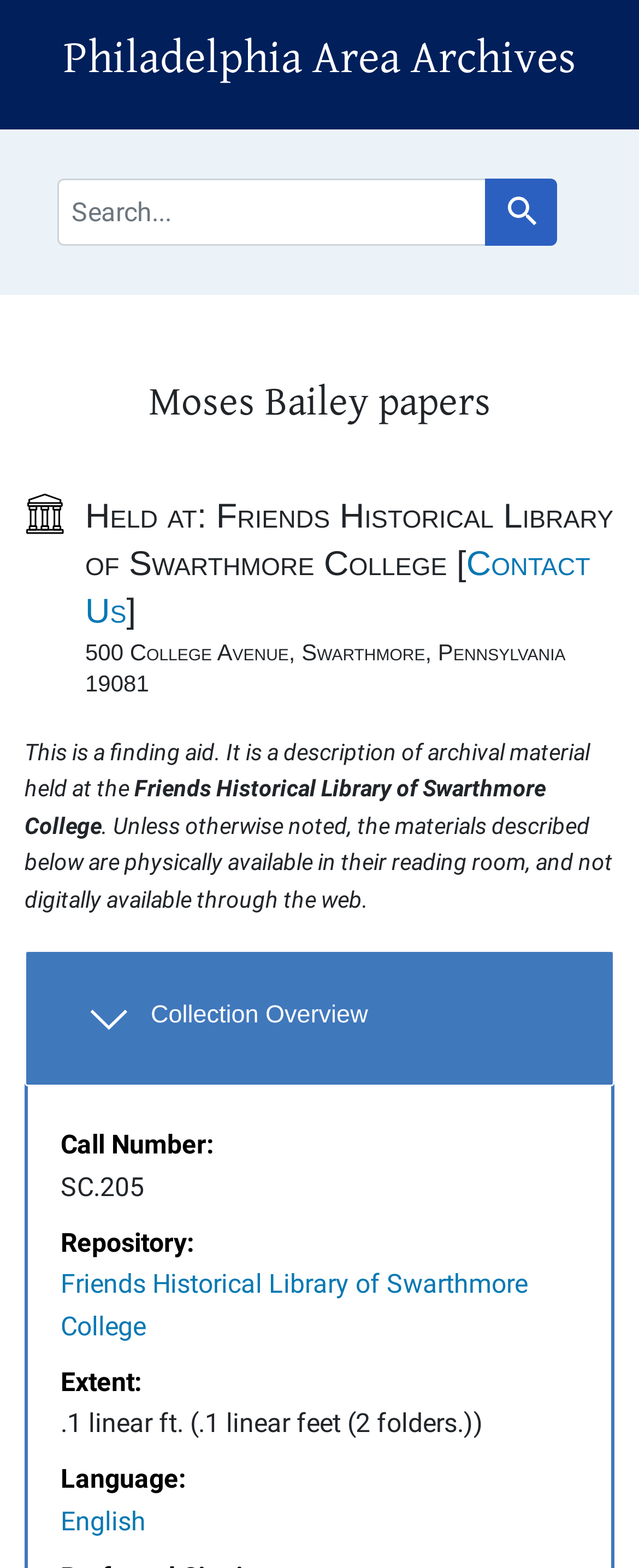Determine the bounding box coordinates of the section I need to click to execute the following instruction: "Contact Us". Provide the coordinates as four float numbers between 0 and 1, i.e., [left, top, right, bottom].

[0.133, 0.348, 0.924, 0.403]